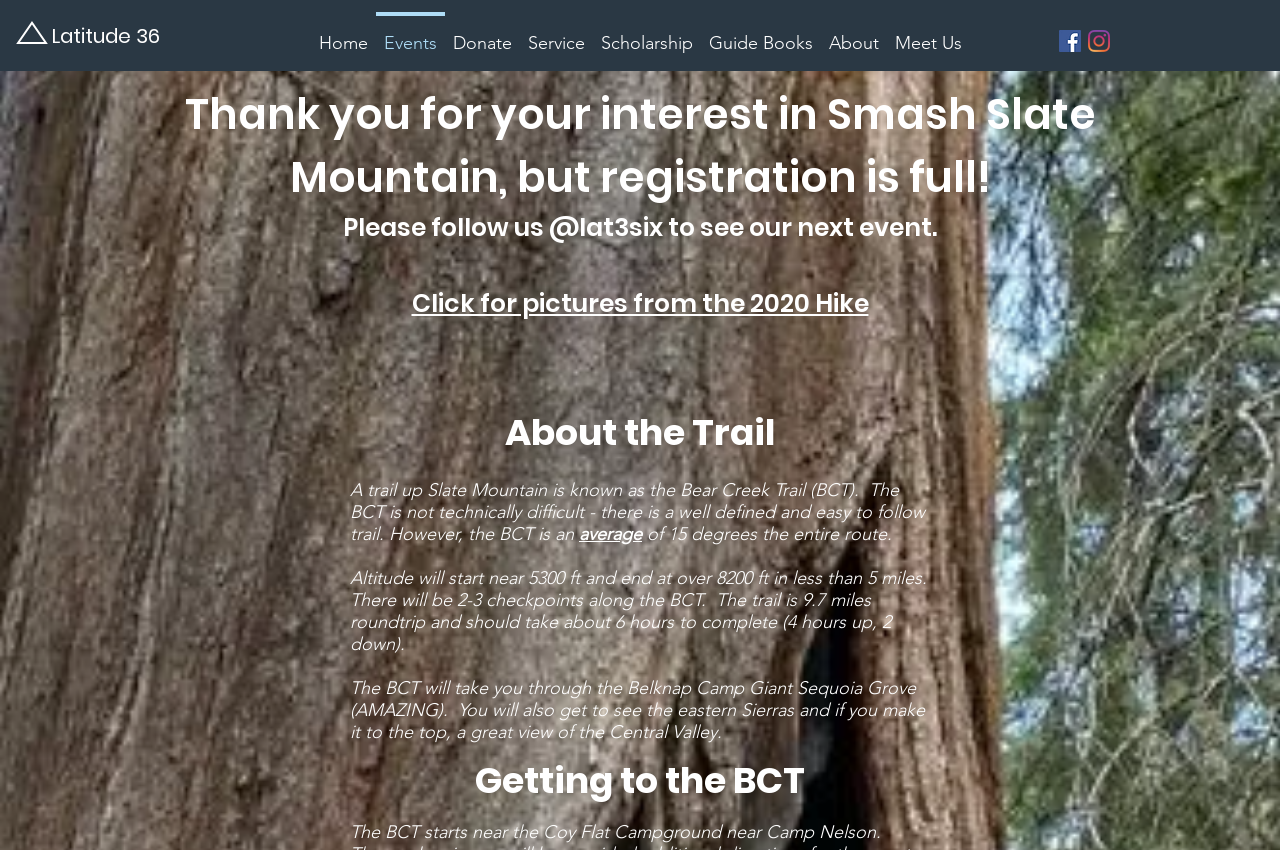How many checkpoints are there along the Bear Creek Trail?
Carefully analyze the image and provide a thorough answer to the question.

I found this answer by reading the text on the webpage, which states 'There will be 2-3 checkpoints along the BCT.'.